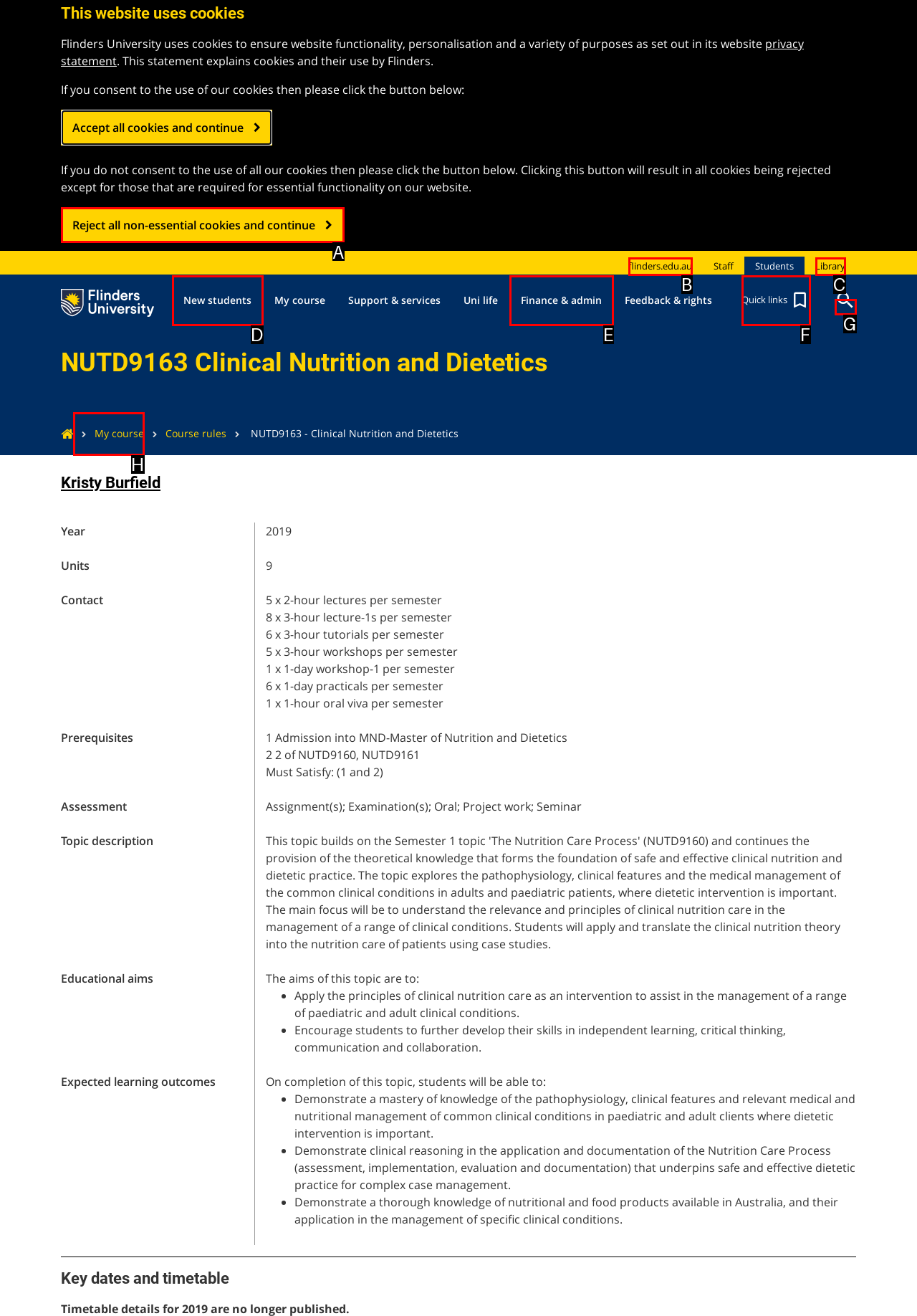From the given choices, determine which HTML element aligns with the description: Library Respond with the letter of the appropriate option.

C